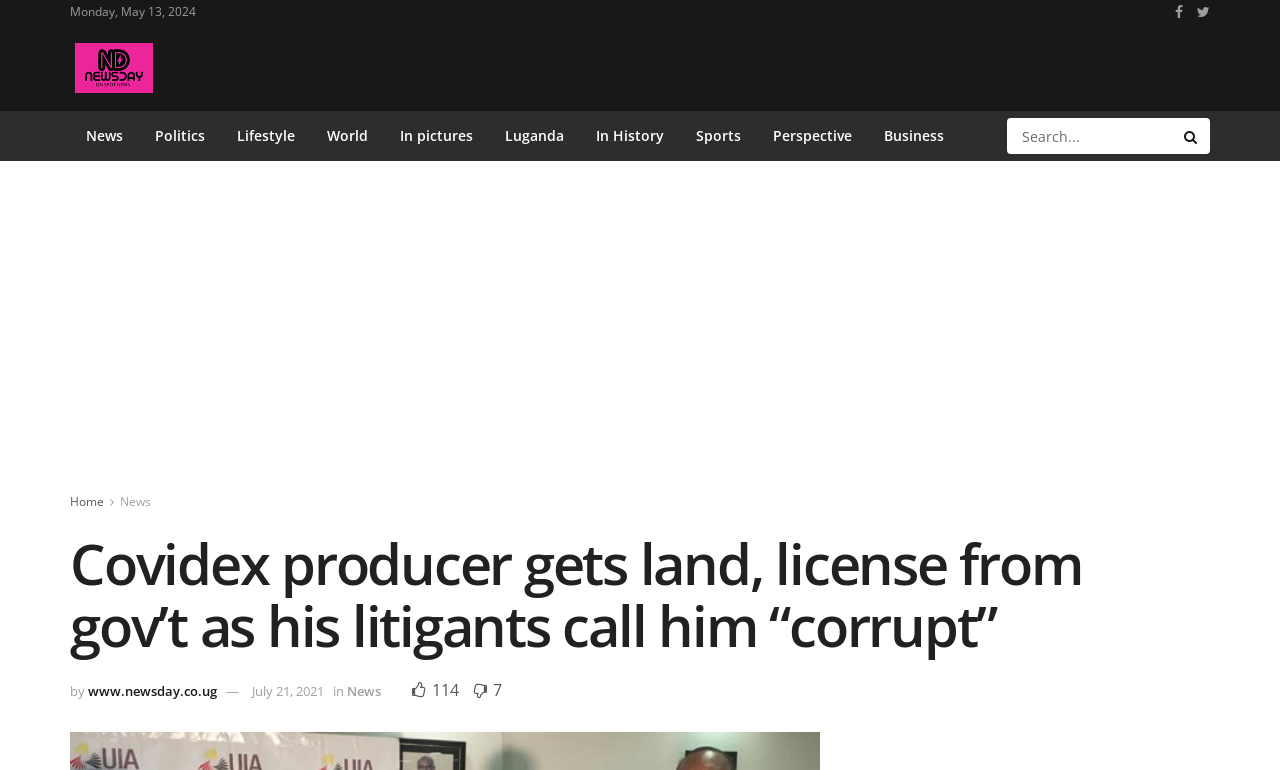Find the bounding box coordinates for the area that should be clicked to accomplish the instruction: "Read more about the author".

None